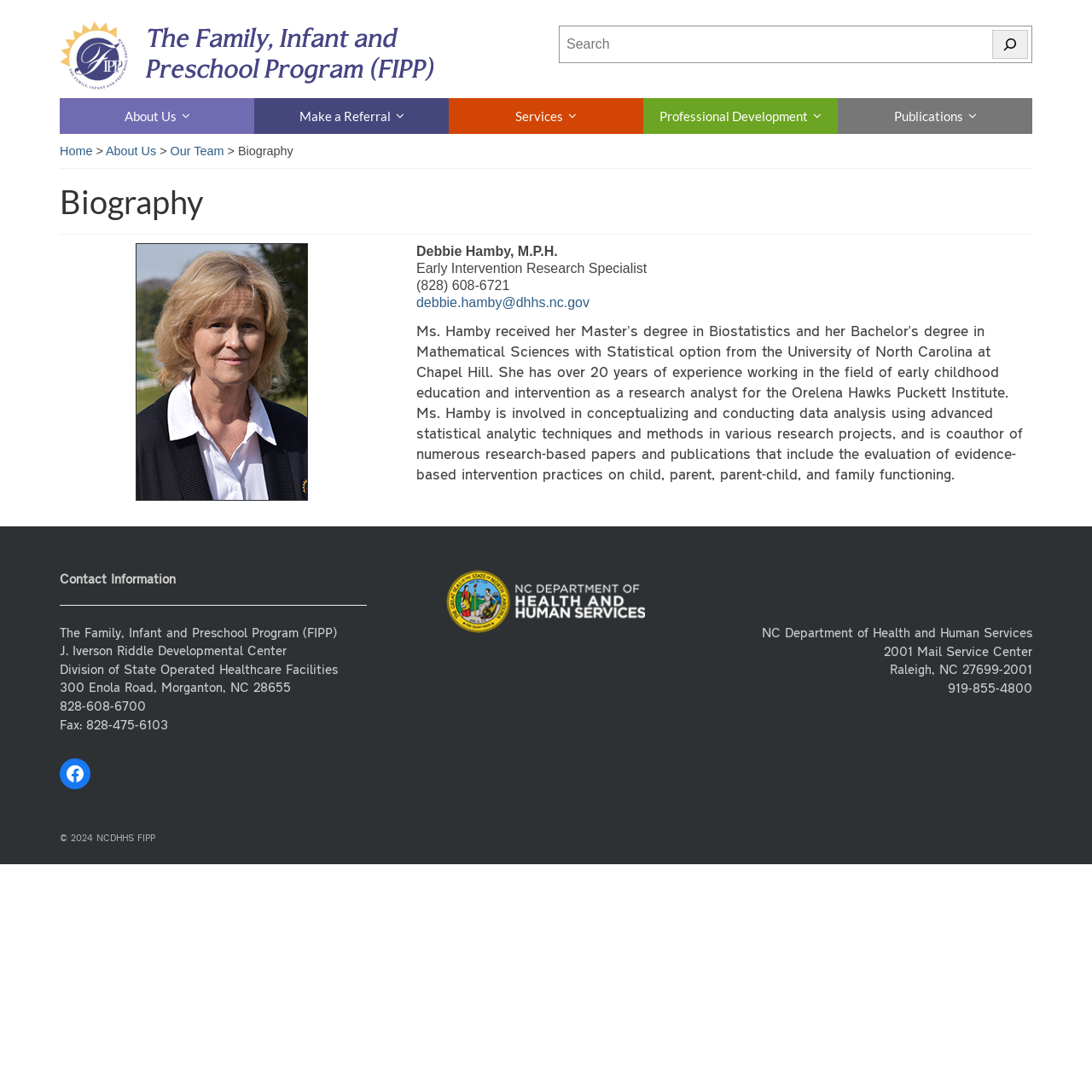What is the name of the person described in the biography?
Please answer the question as detailed as possible.

The biography section on the webpage has a heading 'Biography' and an image with the name 'Debbie Hamby'. The text below the image also confirms that the biography is about Debbie Hamby.